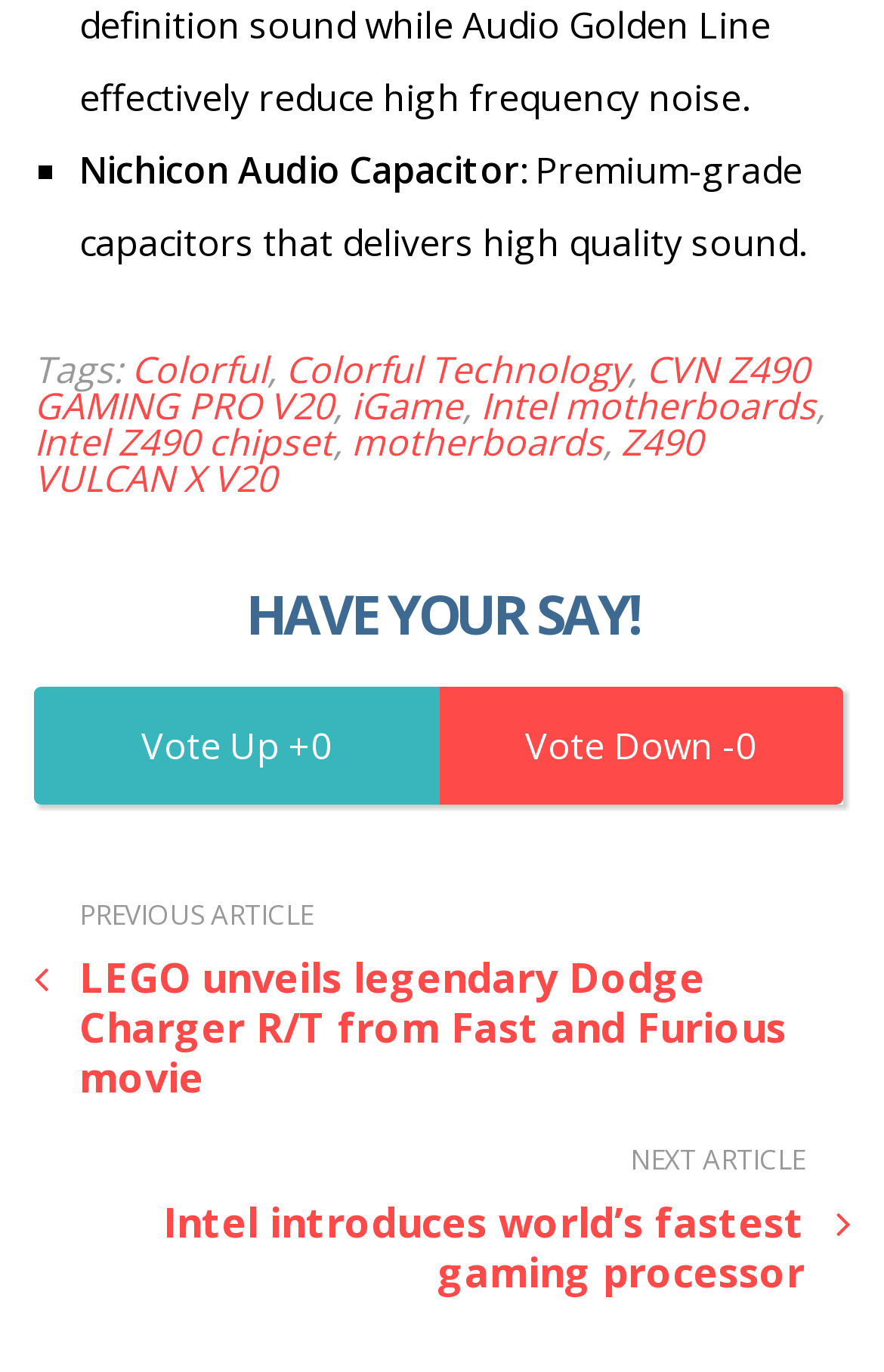What is the brand of the audio capacitor?
Based on the visual information, provide a detailed and comprehensive answer.

The webpage has a heading 'Nichicon Audio Capacitor' which suggests that the brand of the audio capacitor being referred to is Nichicon.